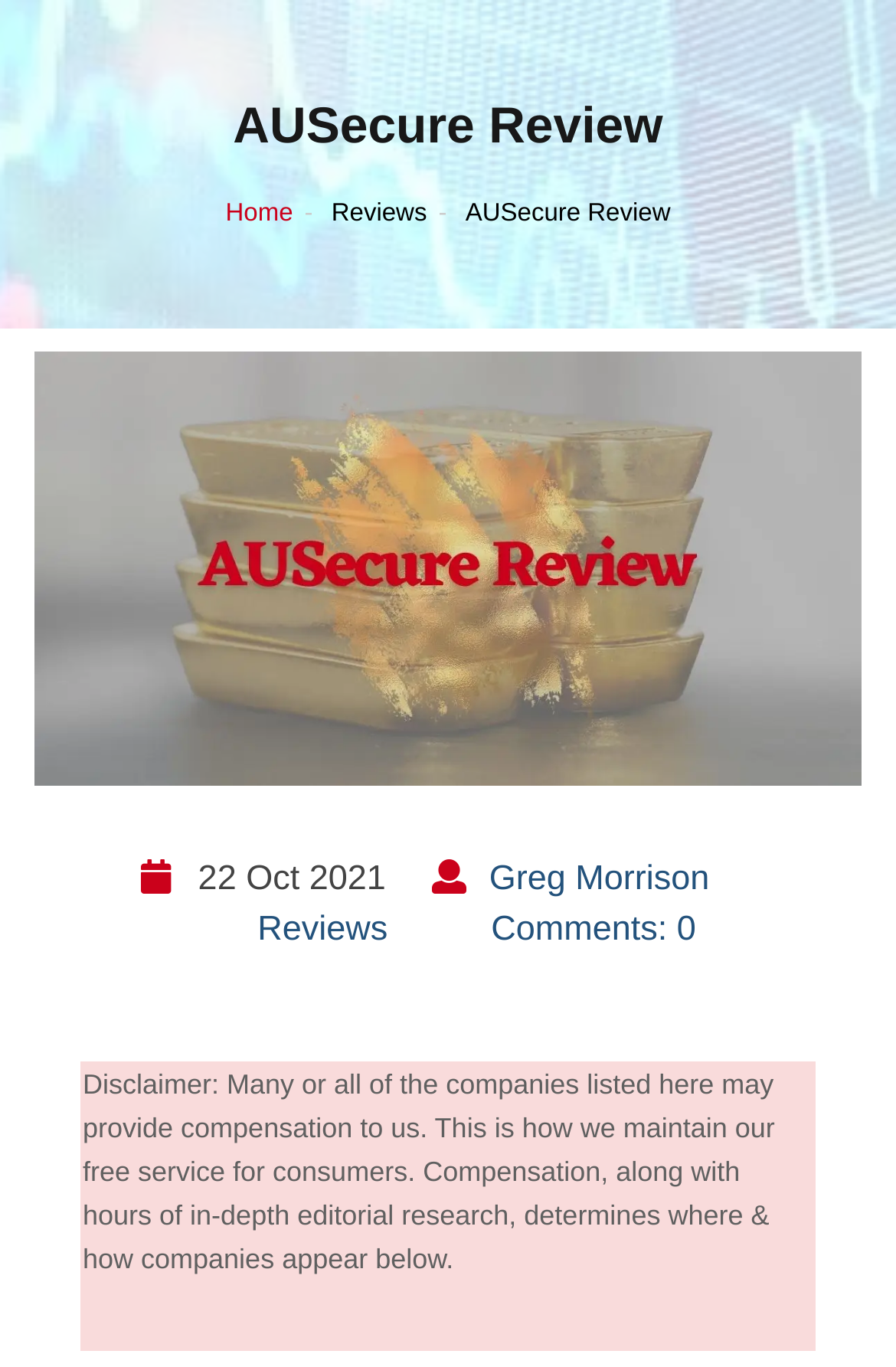Find the coordinates for the bounding box of the element with this description: "Greg Morrison".

[0.546, 0.628, 0.792, 0.657]